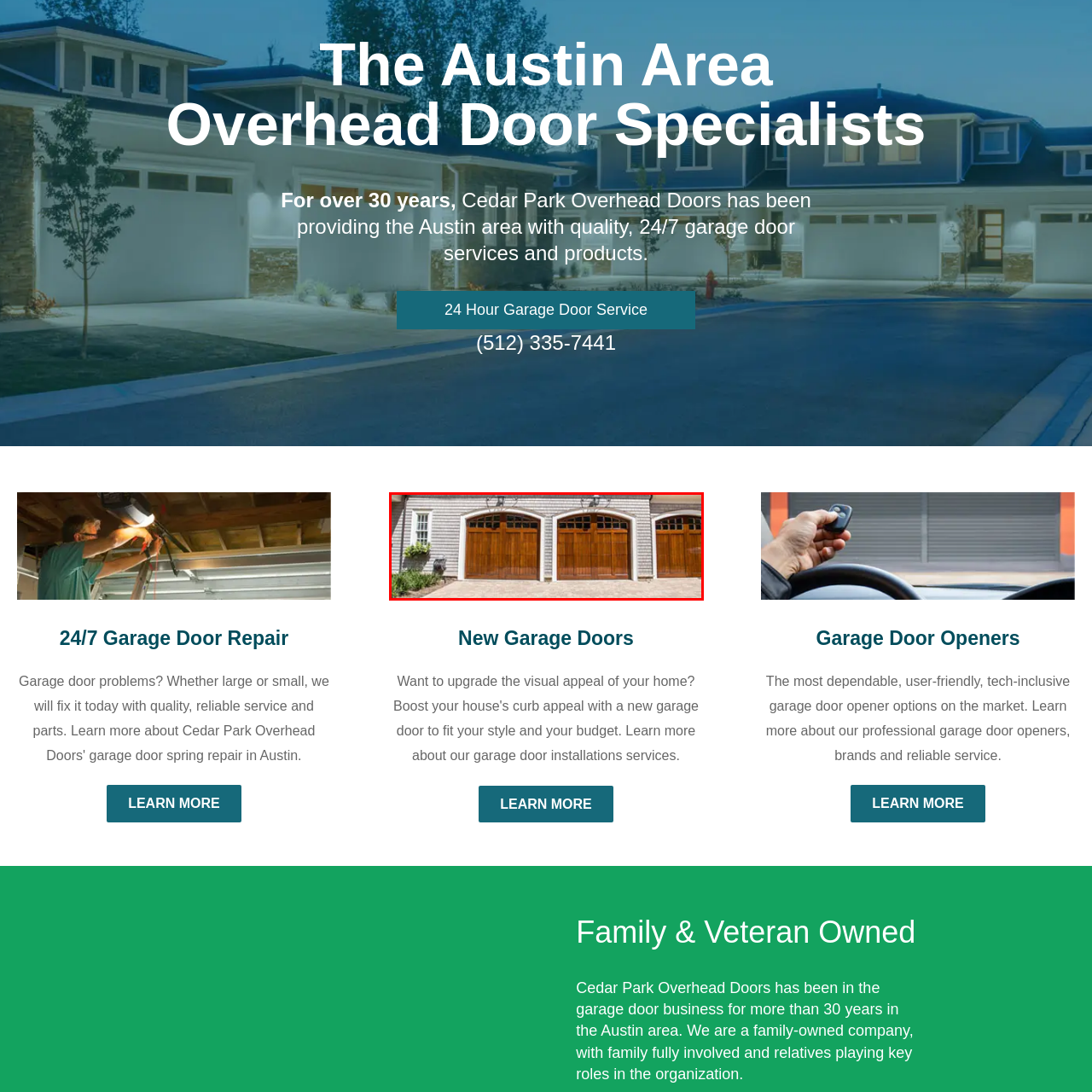Focus on the content within the red bounding box and answer this question using a single word or phrase: What is in front of the garage doors?

Paved space